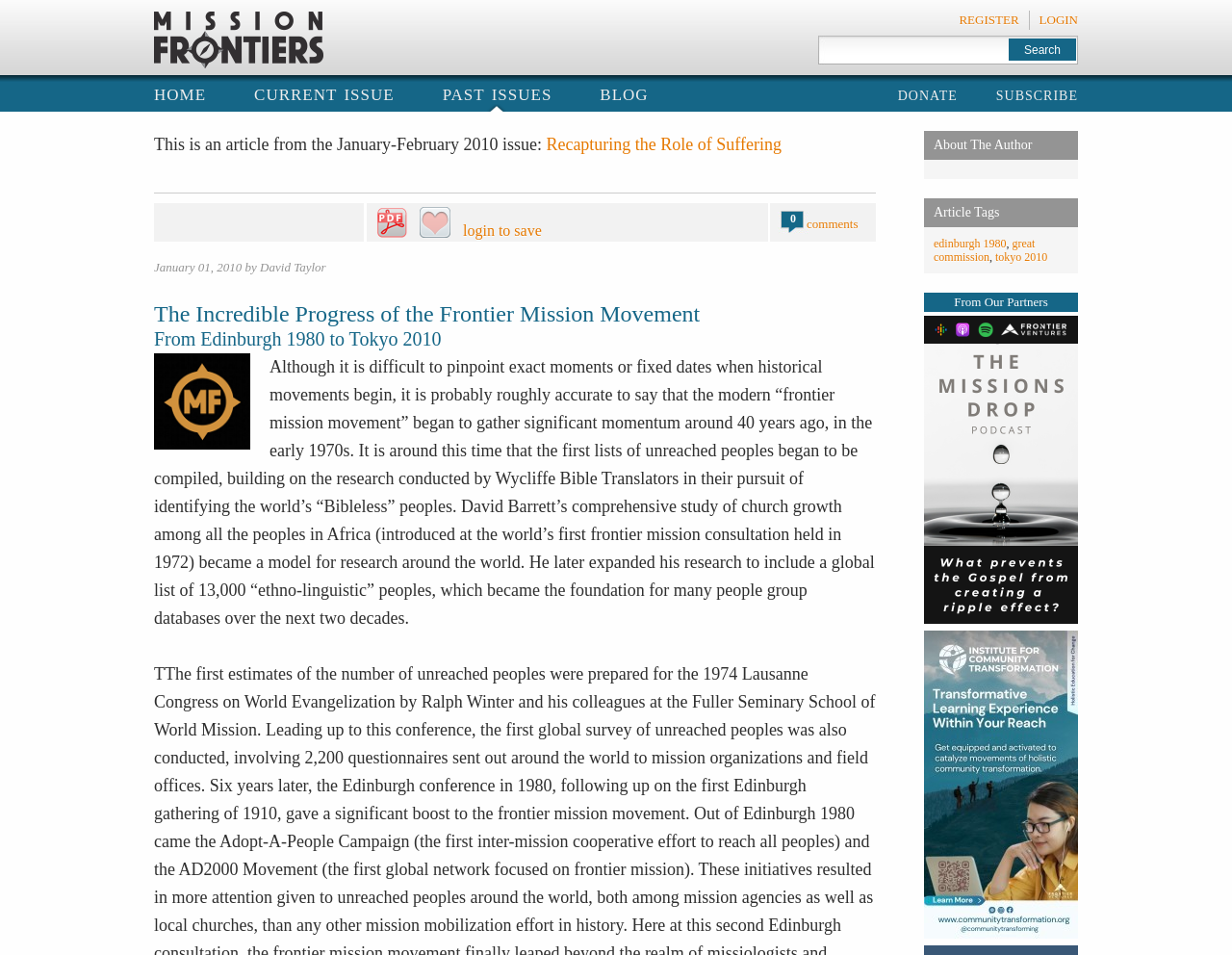Identify the bounding box for the UI element specified in this description: "login to save". The coordinates must be four float numbers between 0 and 1, formatted as [left, top, right, bottom].

[0.305, 0.215, 0.579, 0.254]